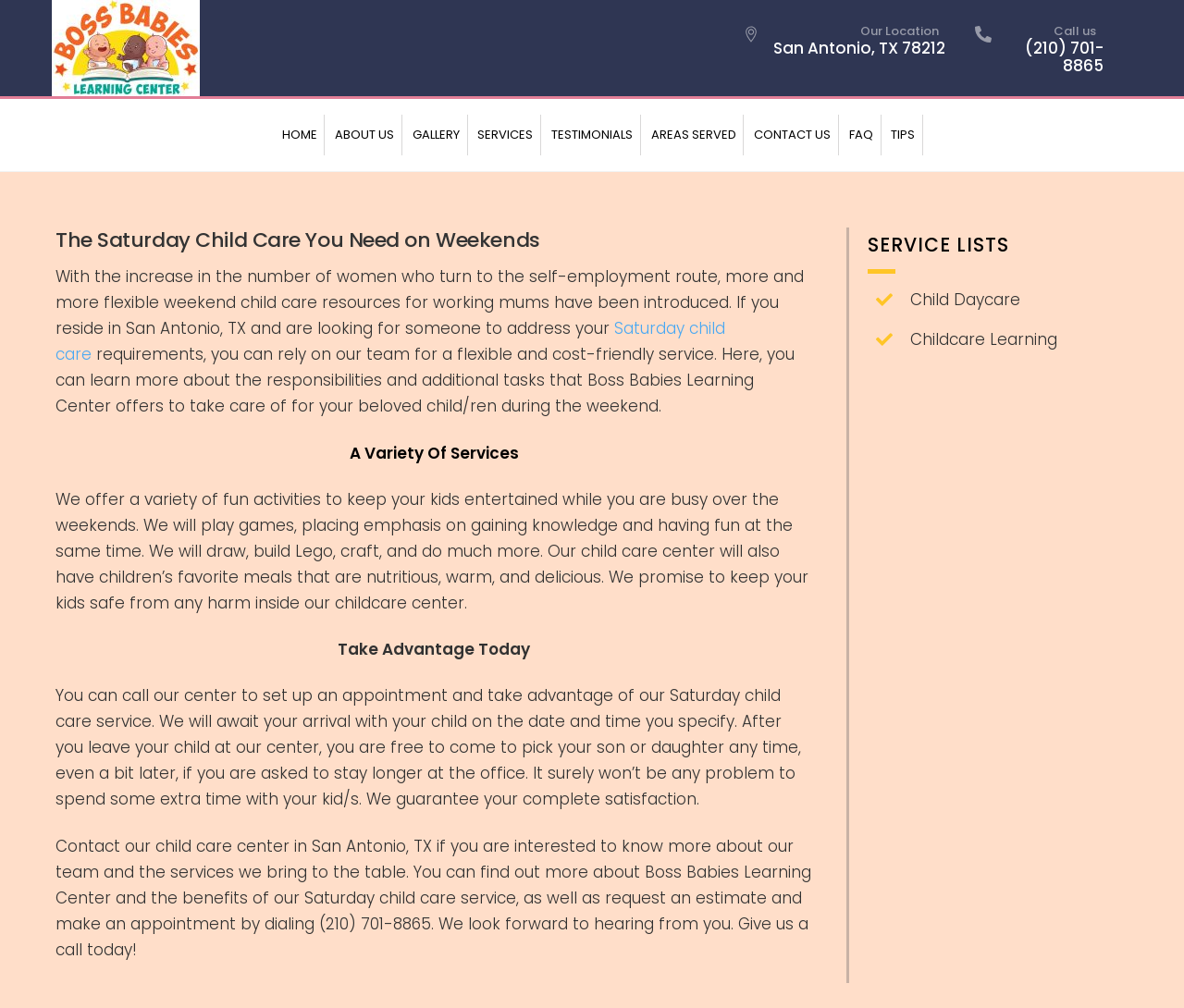By analyzing the image, answer the following question with a detailed response: What is the purpose of Boss Babies Learning Center?

I found the purpose of Boss Babies Learning Center by looking at the heading element that says 'The Saturday Child Care You Need on Weekends' and also by looking at the static text element that says 'If you reside in San Antonio, TX and are looking for someone to address your requirements, you can rely on our team for a flexible and cost-friendly service'.